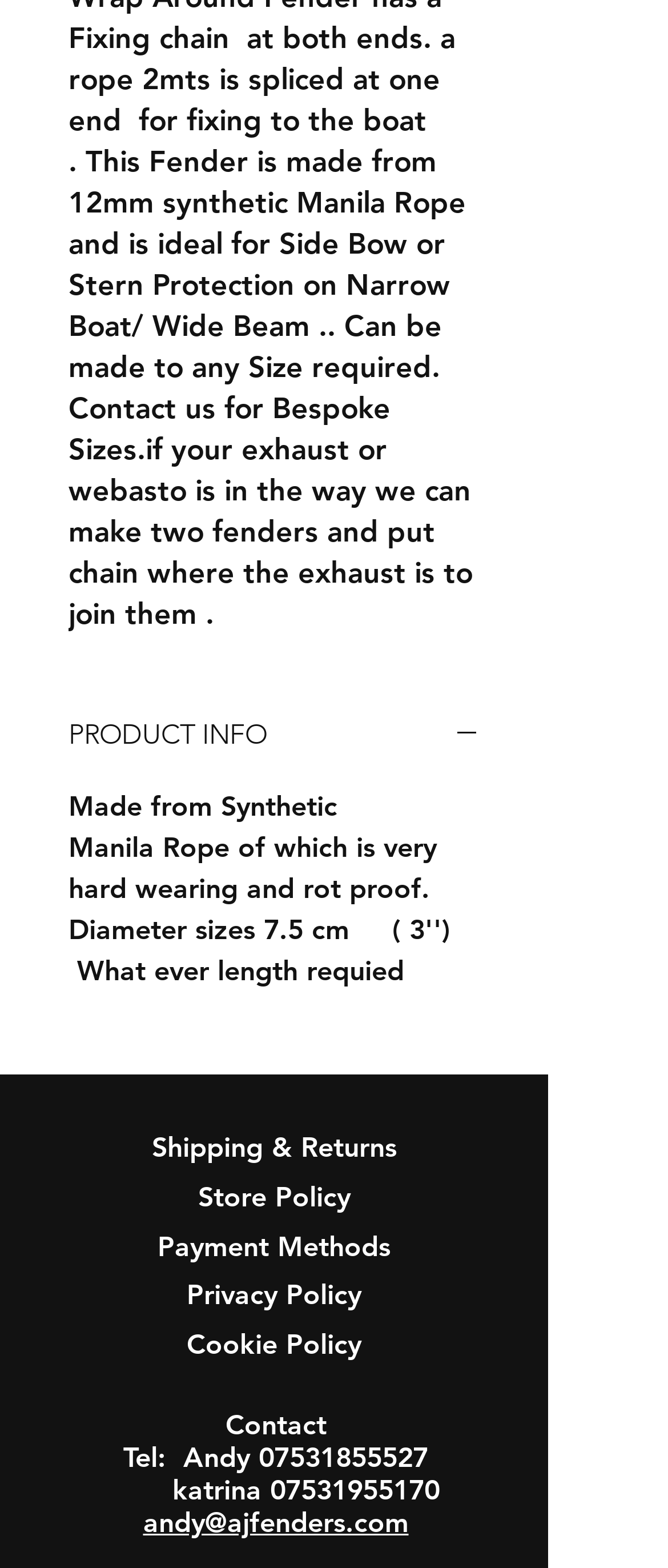Using the description "07531855527", predict the bounding box of the relevant HTML element.

[0.387, 0.919, 0.641, 0.94]